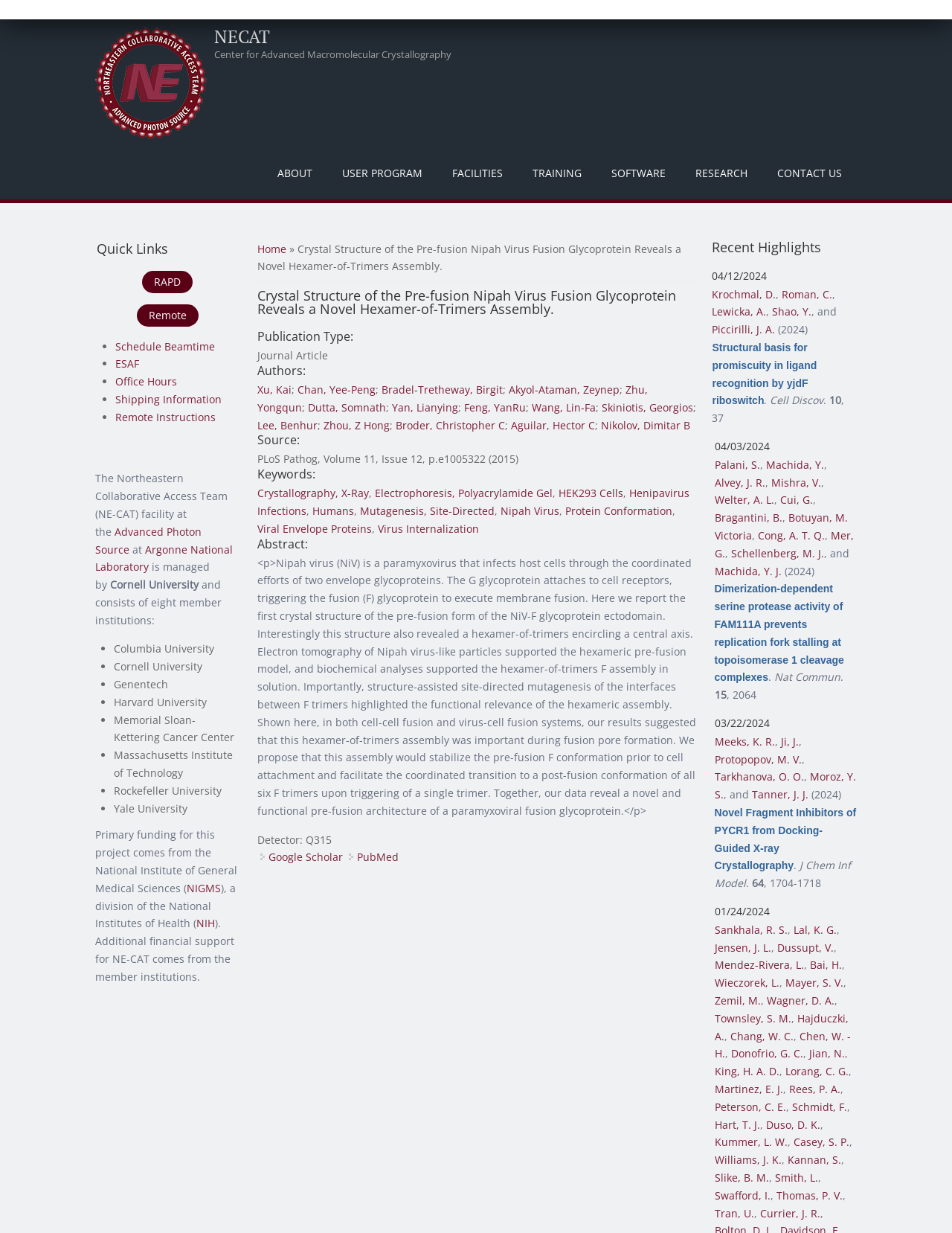What is the function of the F glycoprotein?
Give a detailed explanation using the information visible in the image.

The function of the F glycoprotein can be found in the abstract of the article which is located in the main content area of the webpage, and it is specified as 'to execute membrane fusion'.